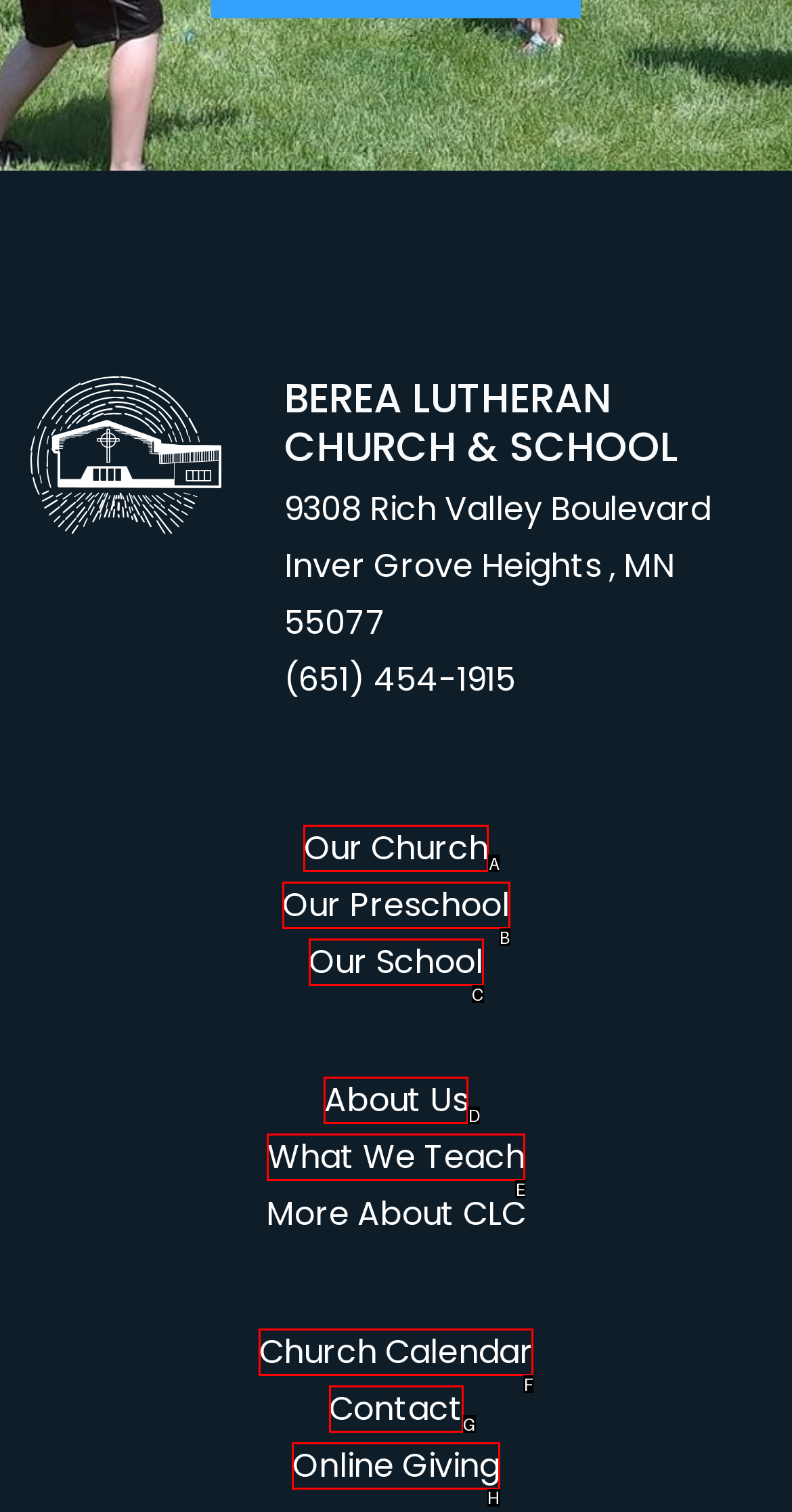Determine which HTML element should be clicked for this task: make an Online Giving
Provide the option's letter from the available choices.

H